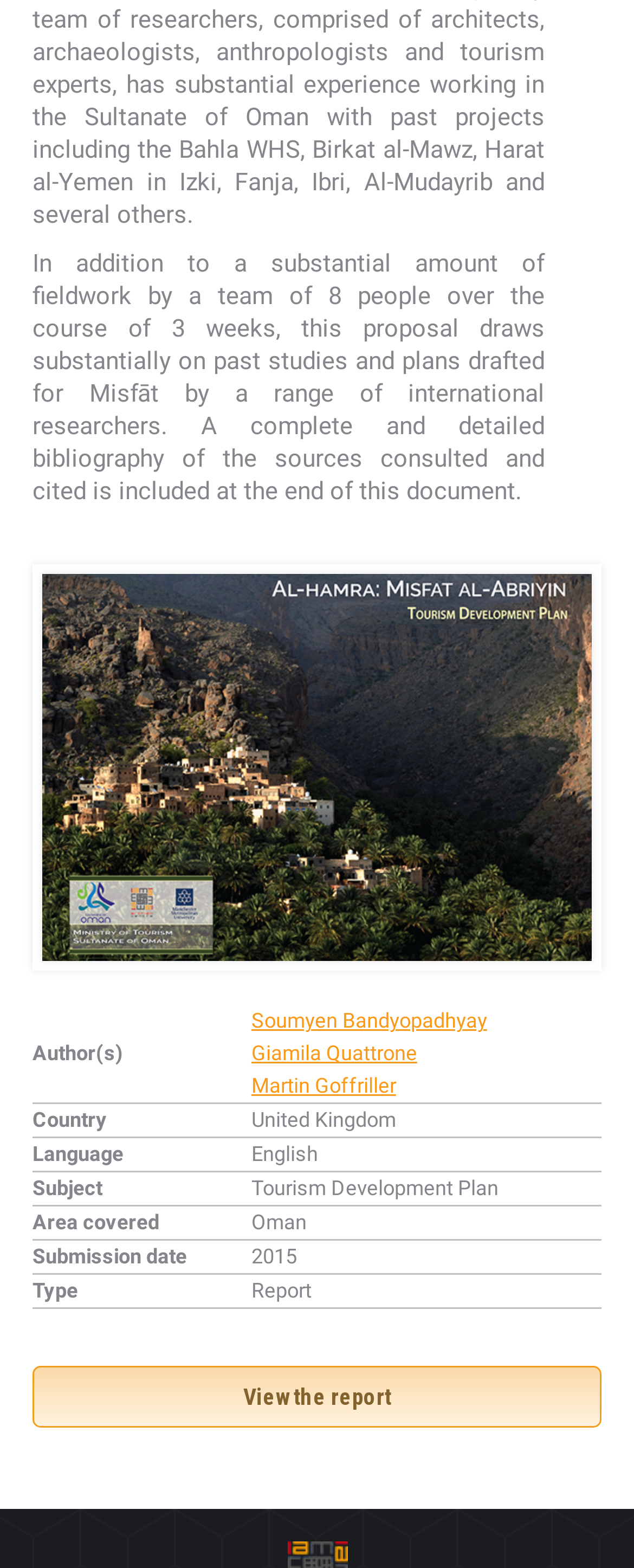What type of document is the report?
Please provide a comprehensive answer based on the visual information in the image.

I looked at the table and found the 'Type' column, which has the value 'Report' in the corresponding cell.